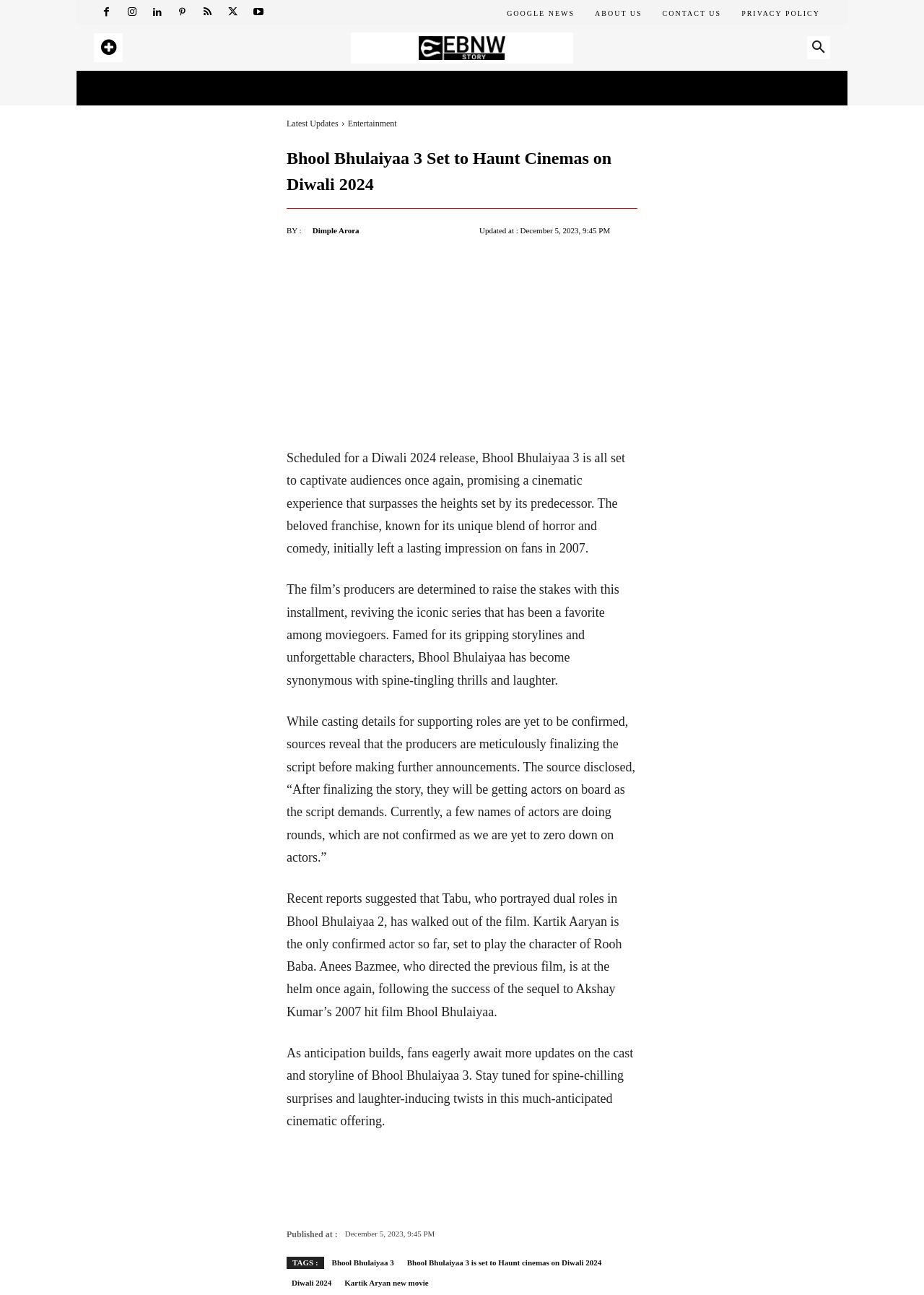What is the genre of Bhool Bhulaiyaa franchise?
Analyze the screenshot and provide a detailed answer to the question.

The article describes the Bhool Bhulaiyaa franchise as a unique blend of horror and comedy, which is mentioned in the first paragraph of the article.